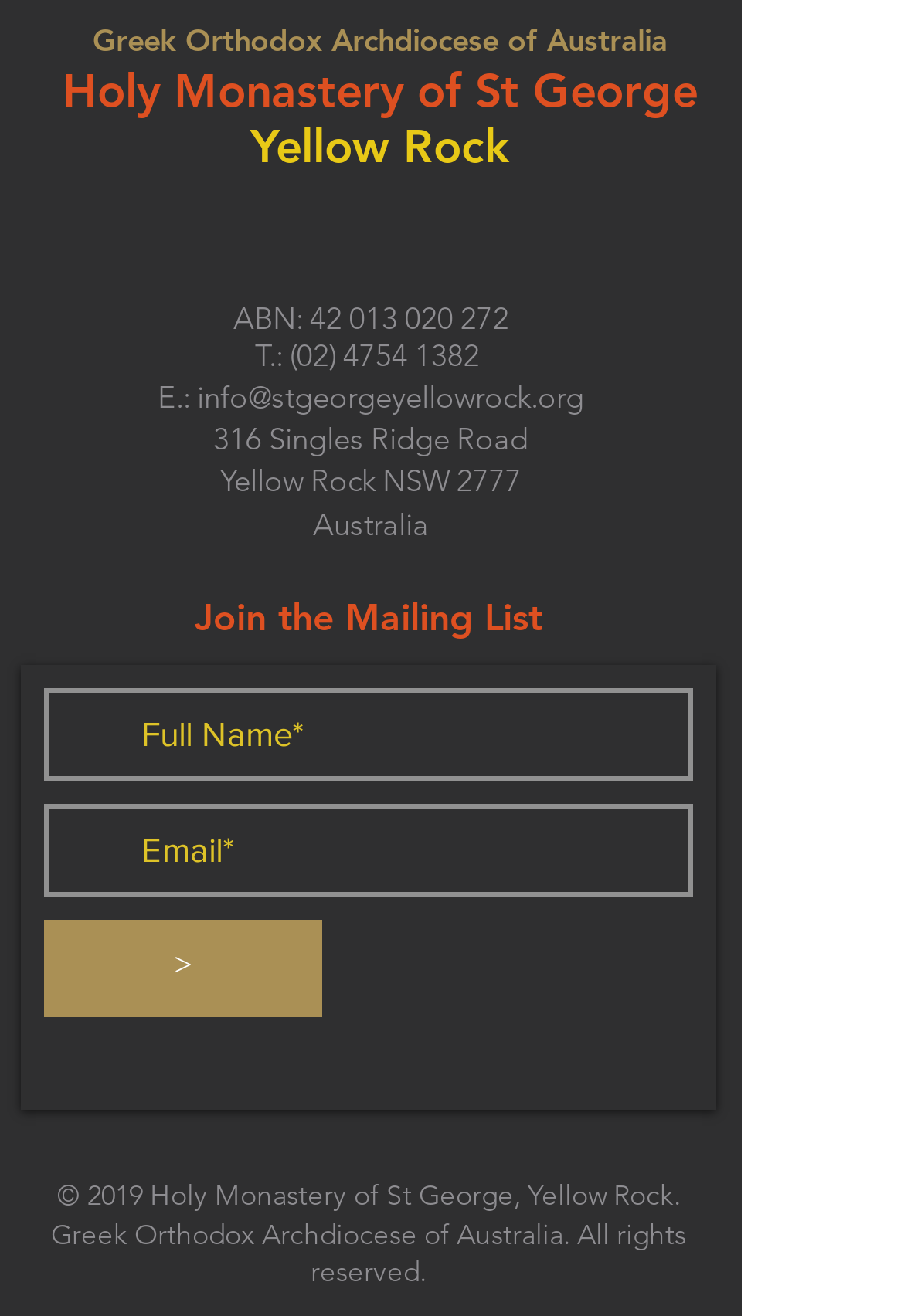What is the phone number of the monastery?
Based on the visual information, provide a detailed and comprehensive answer.

The phone number of the monastery can be found in the link element next to the 'T:' static text, which is '(02) 4754 1382'.